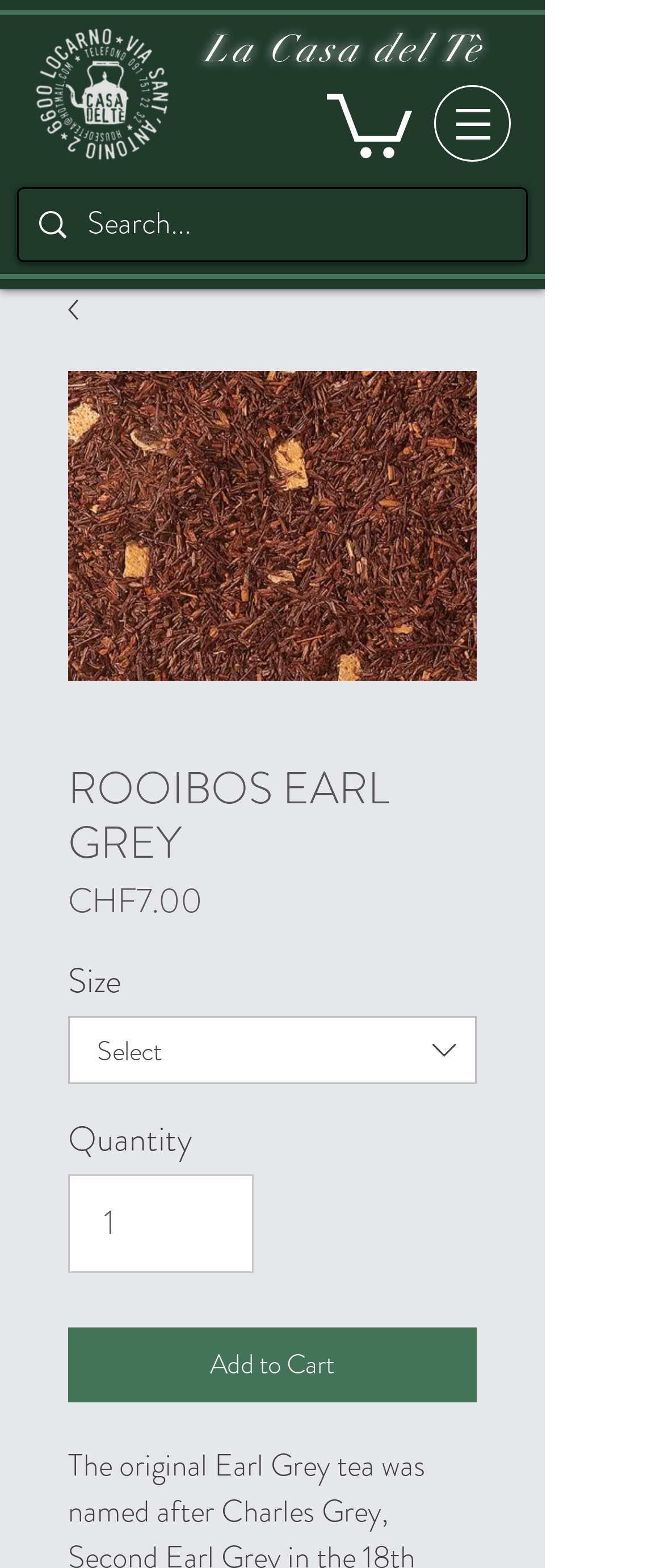Is the size of the tea customizable?
Give a detailed response to the question by analyzing the screenshot.

I found that the size of the tea is customizable by looking at the combobox element that says 'Size' and has a dropdown menu, which is located below the price information and above the quantity spinbutton.